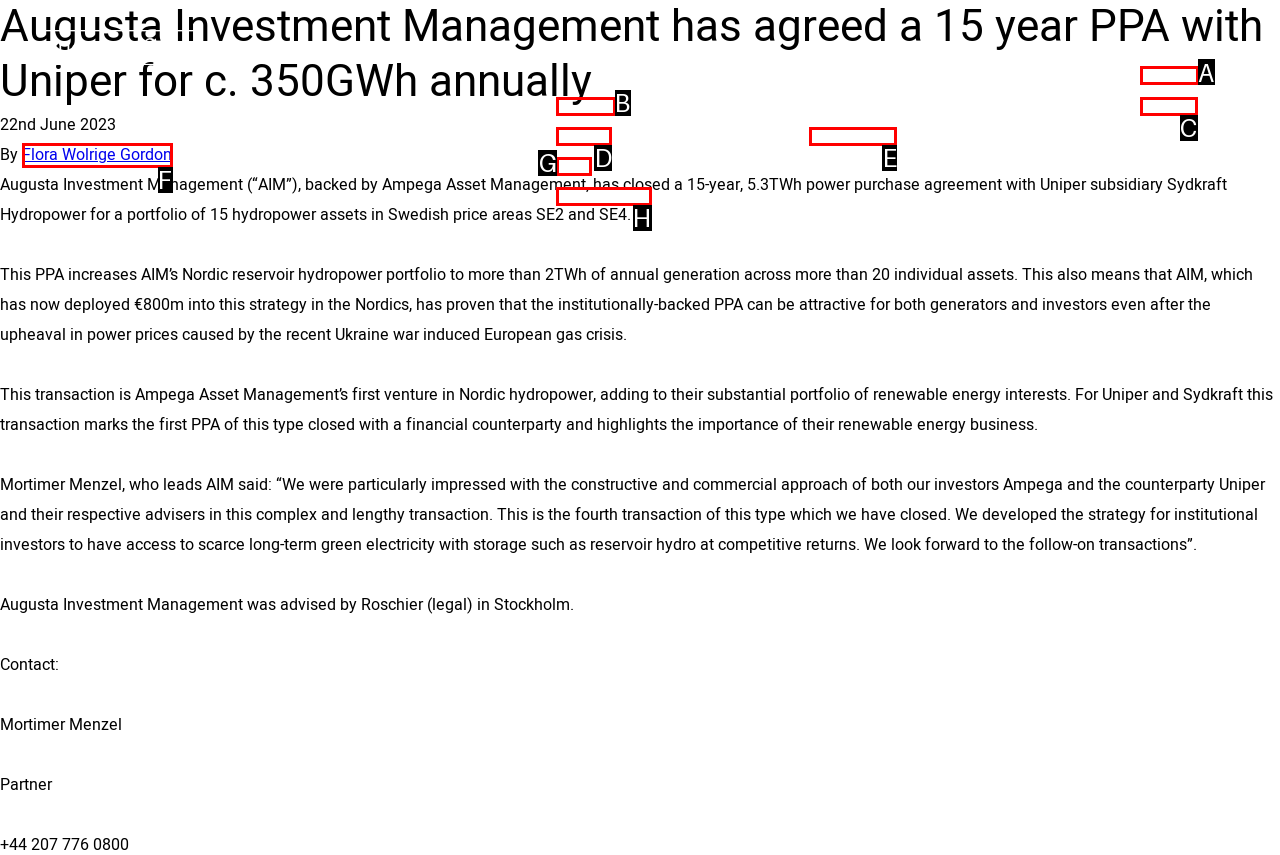Specify which HTML element I should click to complete this instruction: Click on the 'CONTACT' link Answer with the letter of the relevant option.

A